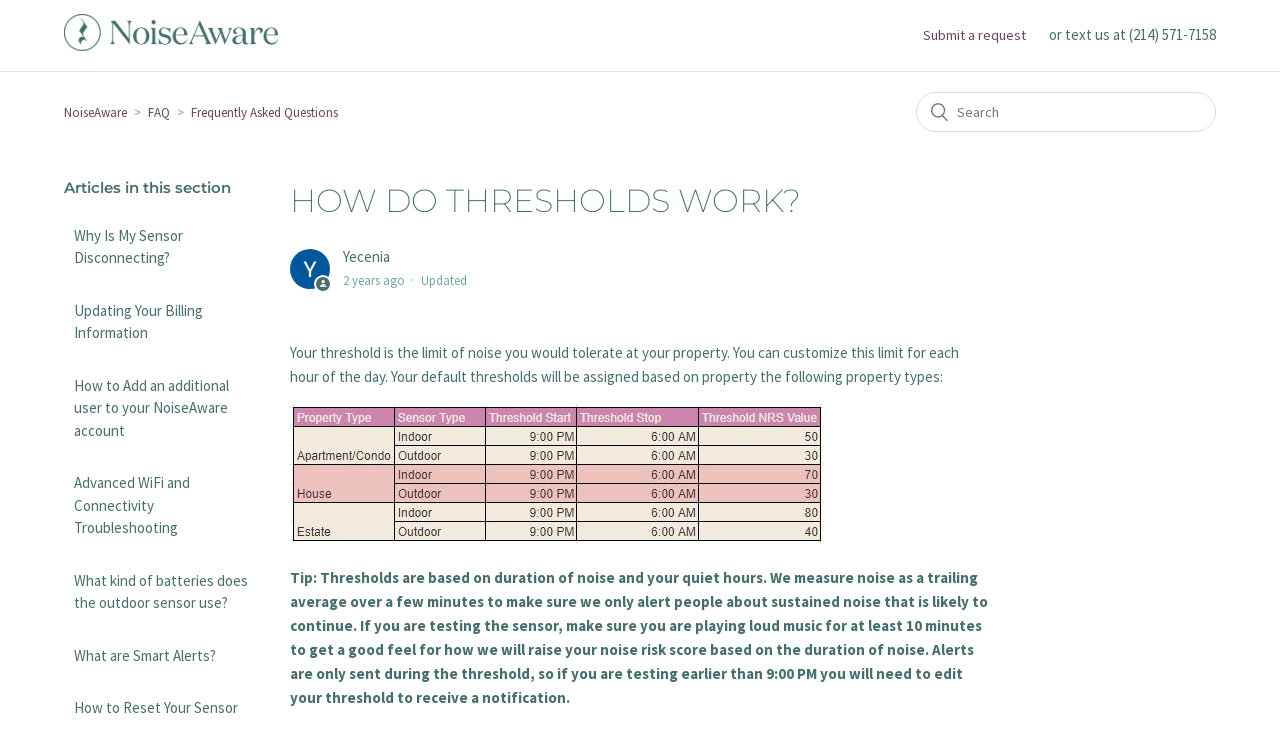What is the format of the timestamp provided on the webpage?
Observe the image and answer the question with a one-word or short phrase response.

YYYY-MM-DD HH:MM